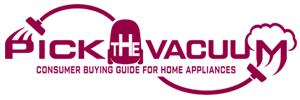Explain all the elements you observe in the image.

The image features the logo for "Pick The Vacuum," a consumer buying guide focused on home appliances. The design prominently displays the name in bold, stylized lettering, with the word "PICK" emphasized in capital letters and the phrase "CONSUMER BUYING GUIDE FOR HOME APPLIANCES" featured below in a smaller font. Accompanied by graphic elements resembling vacuum cleaners, the logo evokes a sense of expertise and ease in selecting cleaning equipment, appealing to homeowners seeking efficient solutions for their cleaning needs. The overall color scheme is a rich burgundy, lending an air of sophistication and trustworthiness to the brand.